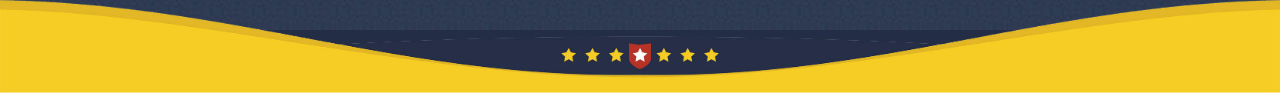Explain the image in a detailed way.

The image features a vibrant design that is predominantly yellow and dark blue. The upper part showcases a wave-like pattern in dark blue, transitioning smoothly into a bright yellow area below. Running horizontally across the center are decorative elements, including alternating stars and a central shield emblem, contributing to a sense of camaraderie and achievement. This graphic likely embodies the essence of a motivational or promotional theme, possibly associated with the Colorado DeMolay's initiatives, emphasizing unity and achievement in a visually striking manner.